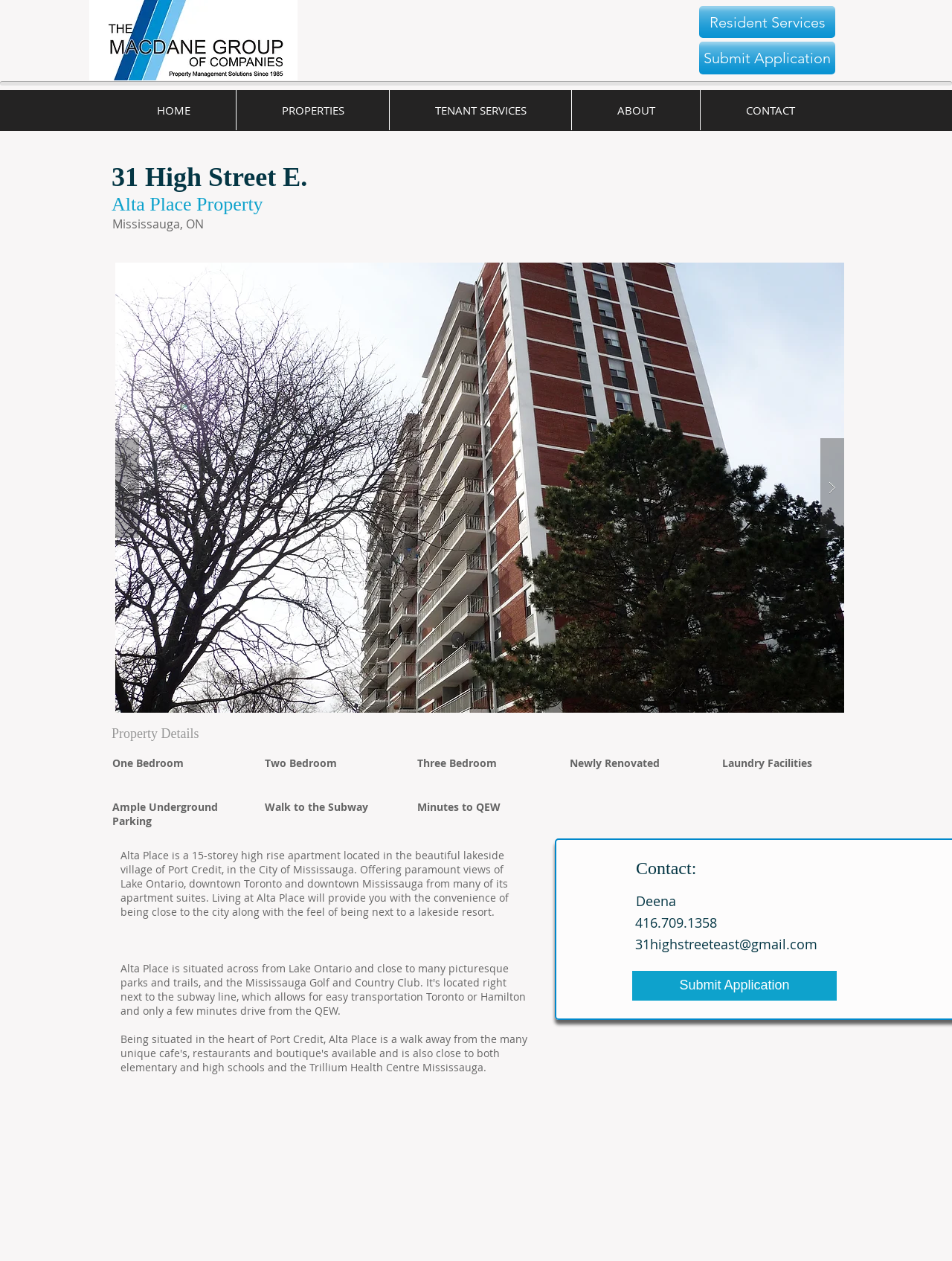Respond concisely with one word or phrase to the following query:
Who is the contact person?

Deena